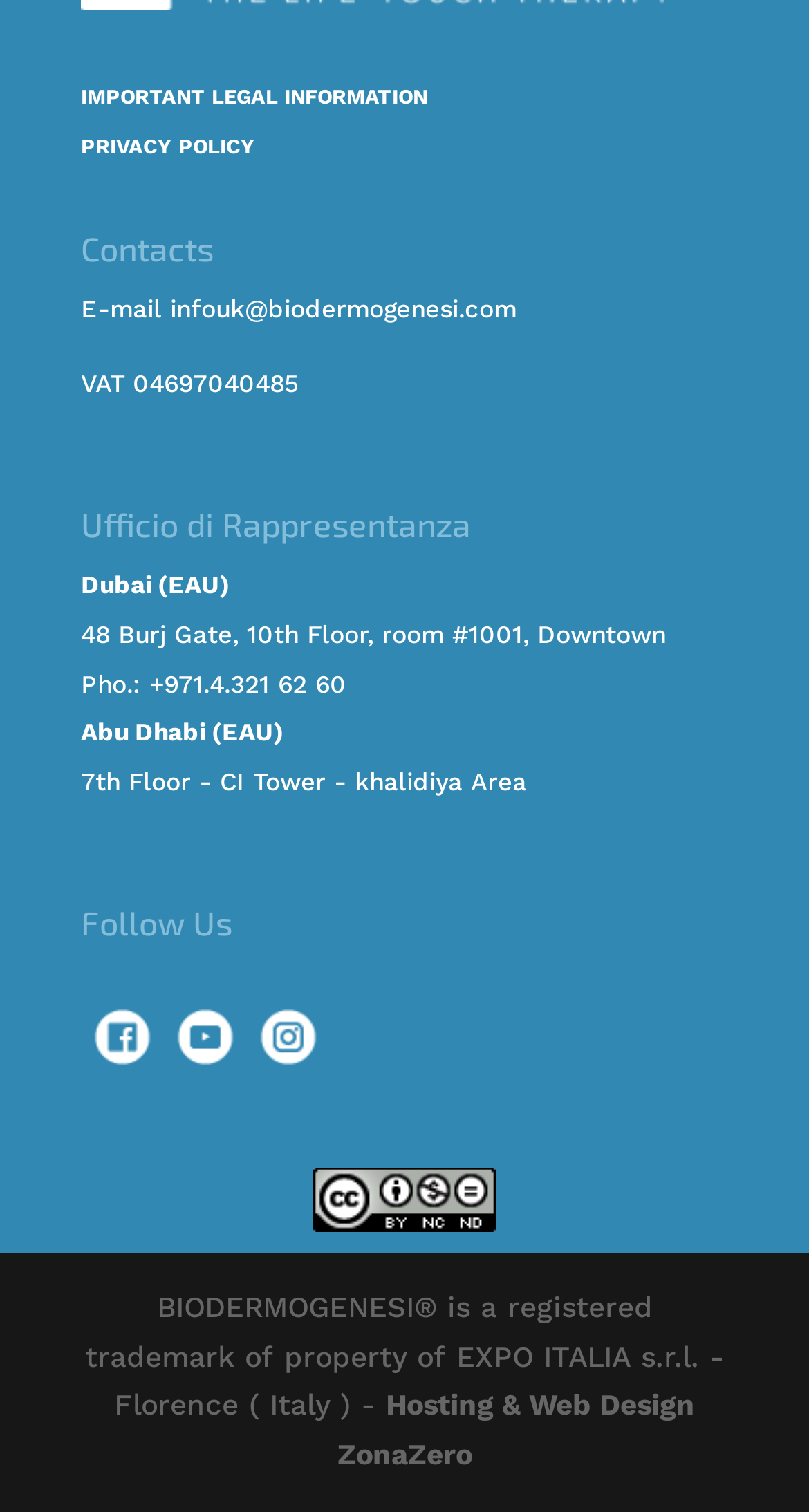Provide your answer to the question using just one word or phrase: What is the email address to contact?

infouk@biodermogenesi.com